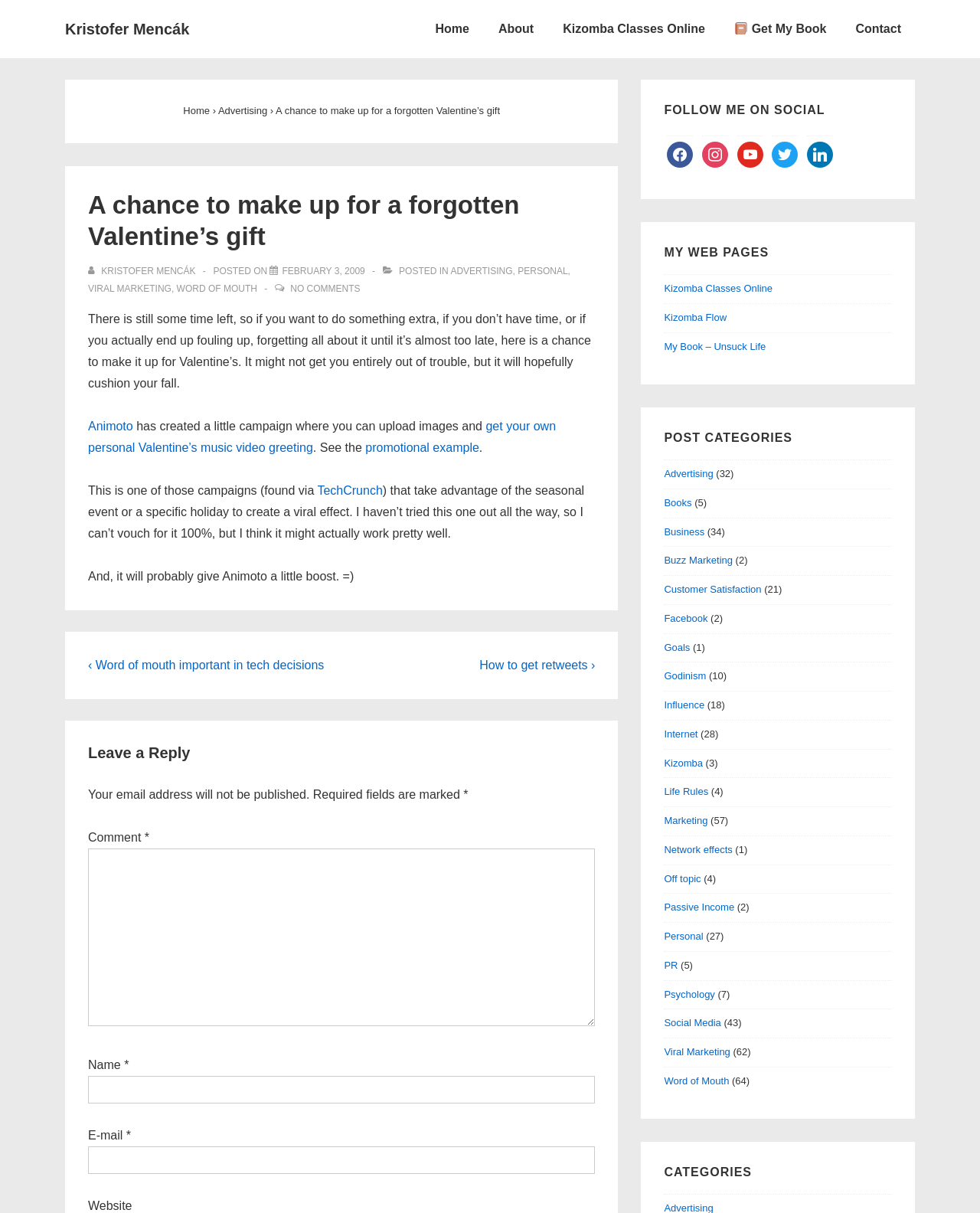Provide an in-depth caption for the elements present on the webpage.

This webpage is a blog post titled "A chance to make up for a forgotten Valentine's gift" by Kristofer Mencák. At the top, there is a main menu with links to "Home", "About", "Kizomba Classes Online", "Get My Book", and "Contact". Below the main menu, there is a heading that reads "A chance to make up for a forgotten Valentine's gift" followed by a link to view all posts by Kristofer Mencák.

The main content of the blog post is a text article that discusses a campaign by Animoto that allows users to create personalized Valentine's music video greetings. The article explains how this campaign takes advantage of the seasonal event to create a viral effect and may give Animoto a boost.

On the right side of the page, there are several sections. The first section is a navigation menu with links to previous and next posts. Below that, there is a section for leaving a reply, which includes fields for name, email, and website, as well as a comment box. 

Further down, there are sections for following the author on social media, with links to Facebook, Instagram, YouTube, Twitter, and LinkedIn. There is also a section for the author's web pages, with links to Kizomba Classes Online, Kizomba Flow, and My Book – Unsuck Life. Finally, there is a section for post categories, with links to various categories such as Advertising, Books, Business, and more.